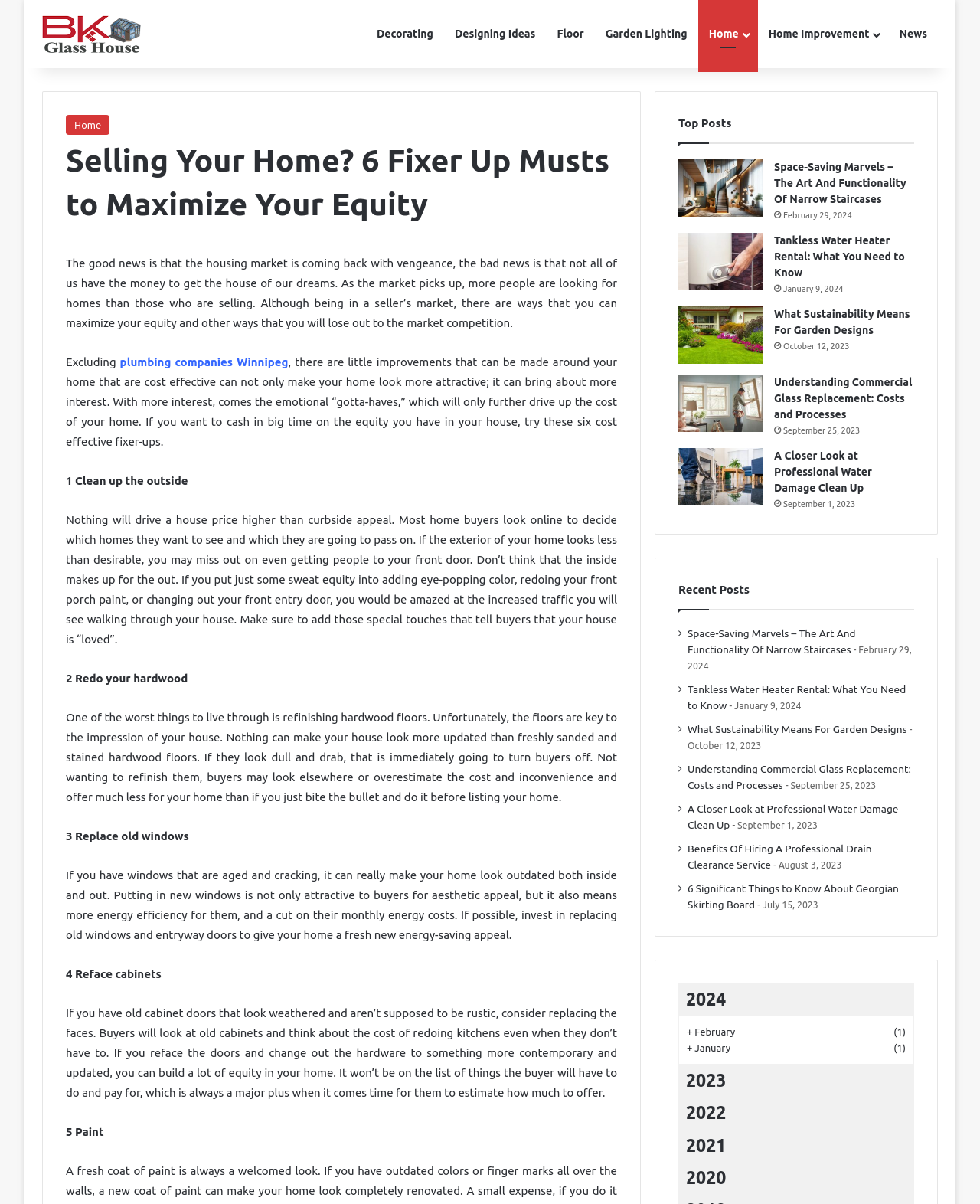How many links are in the primary navigation?
Use the screenshot to answer the question with a single word or phrase.

8